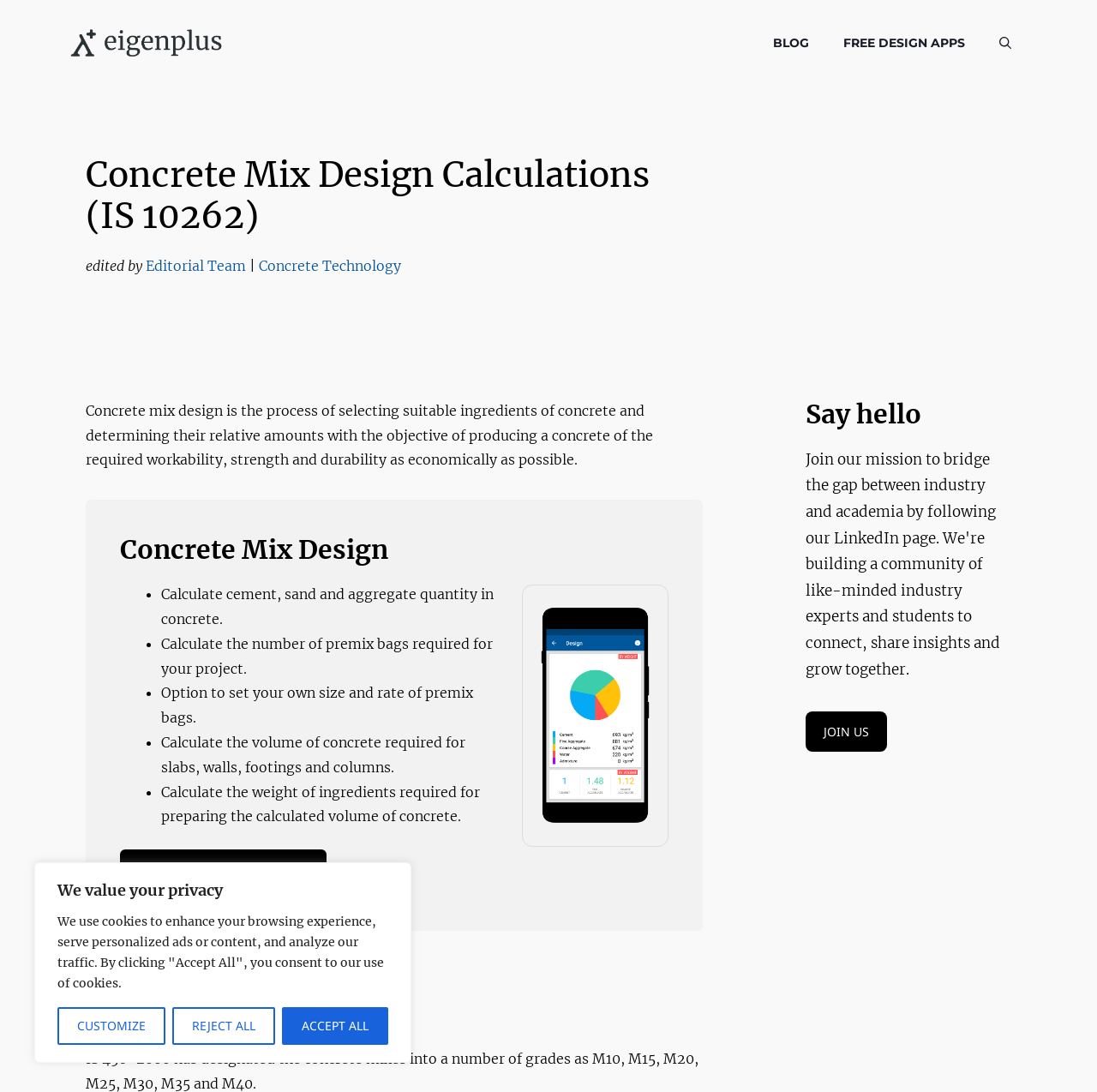What can be calculated using this webpage?
Answer with a single word or phrase, using the screenshot for reference.

Cement, sand, and aggregate quantity